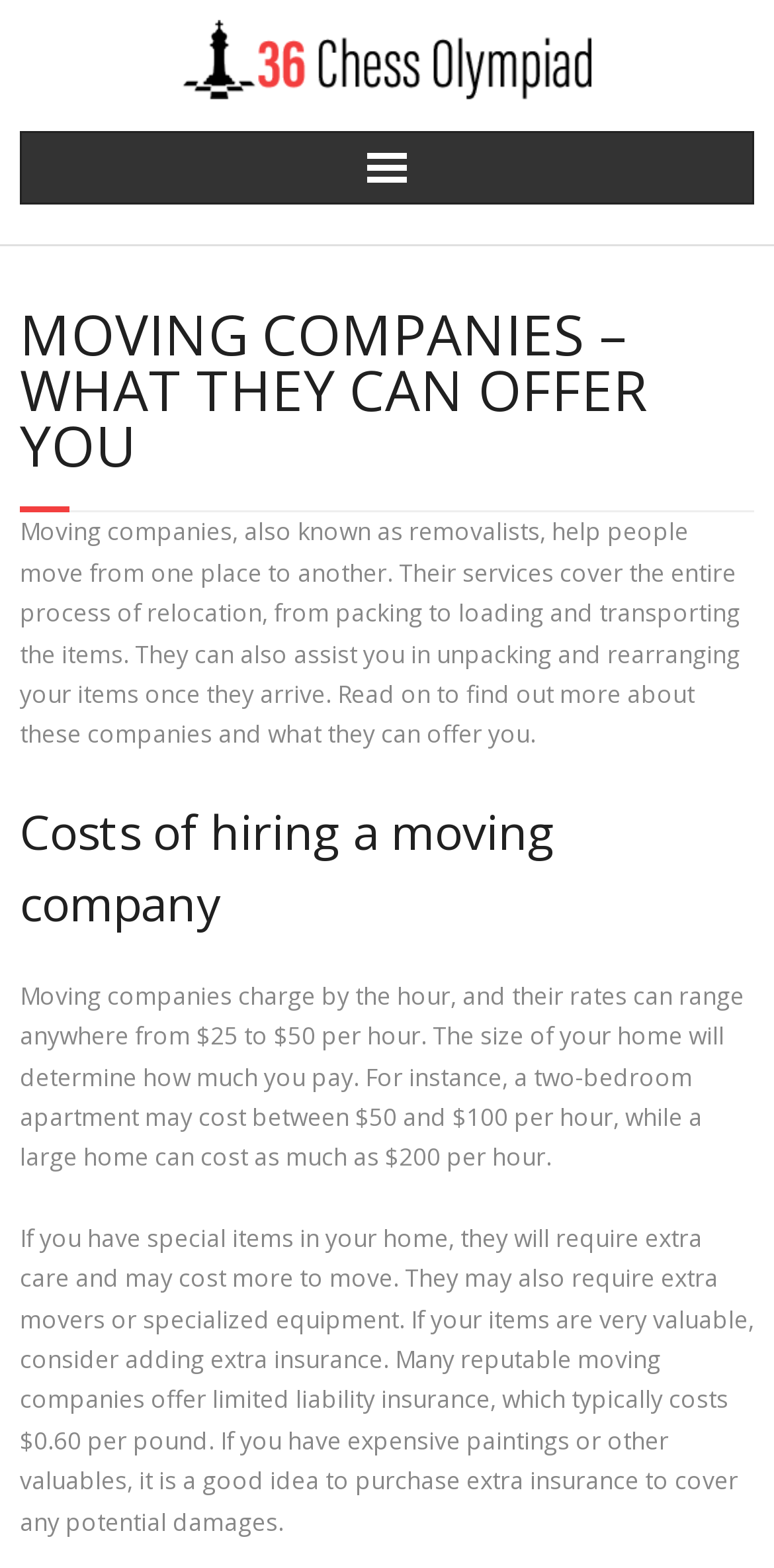What determines the cost of moving a home? Analyze the screenshot and reply with just one word or a short phrase.

home size